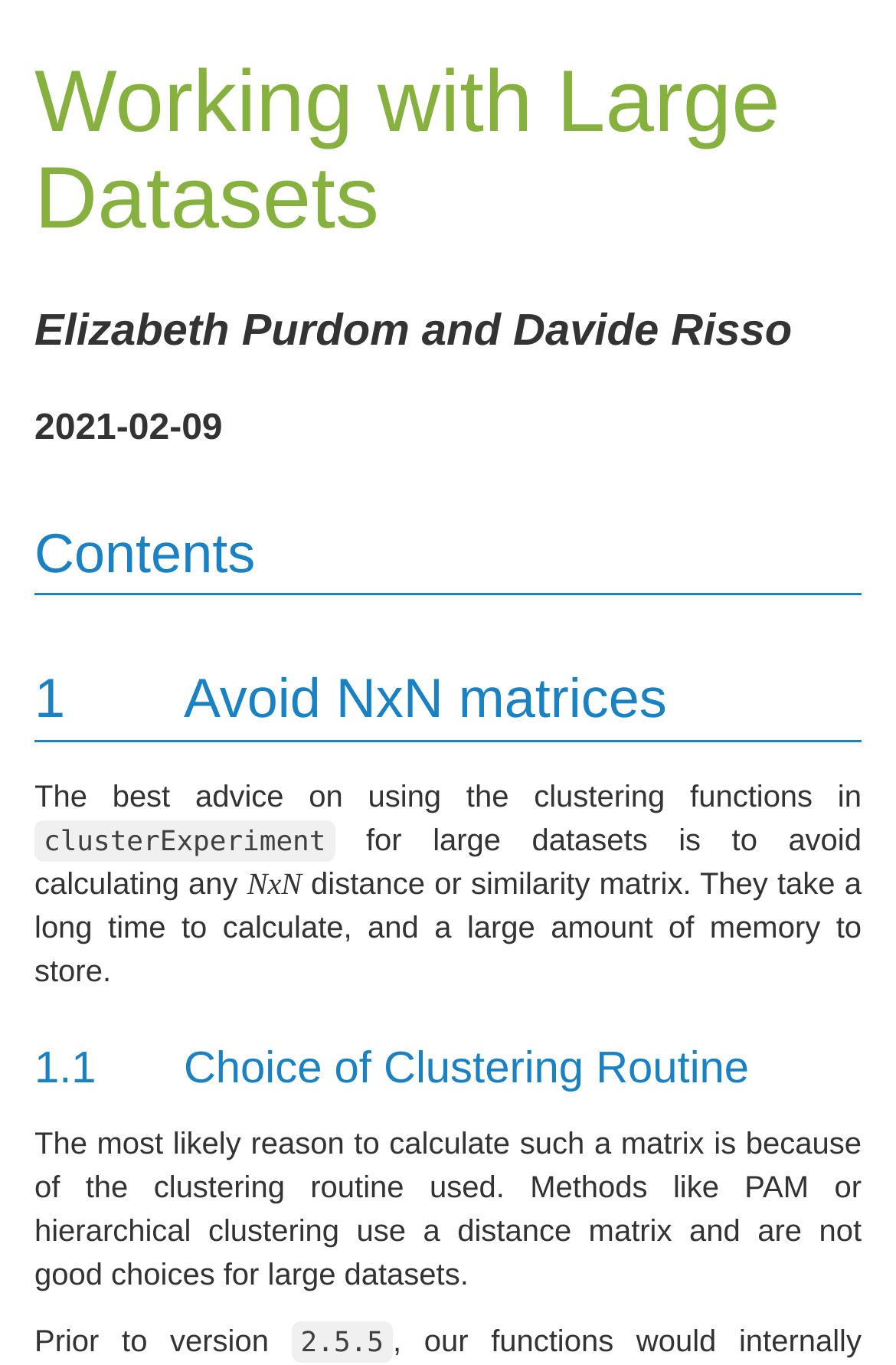Who are the authors of this article?
Please analyze the image and answer the question with as much detail as possible.

The authors of this article are mentioned in the second line of the webpage, which is a static text element with the text 'Elizabeth Purdom and Davide Risso'.